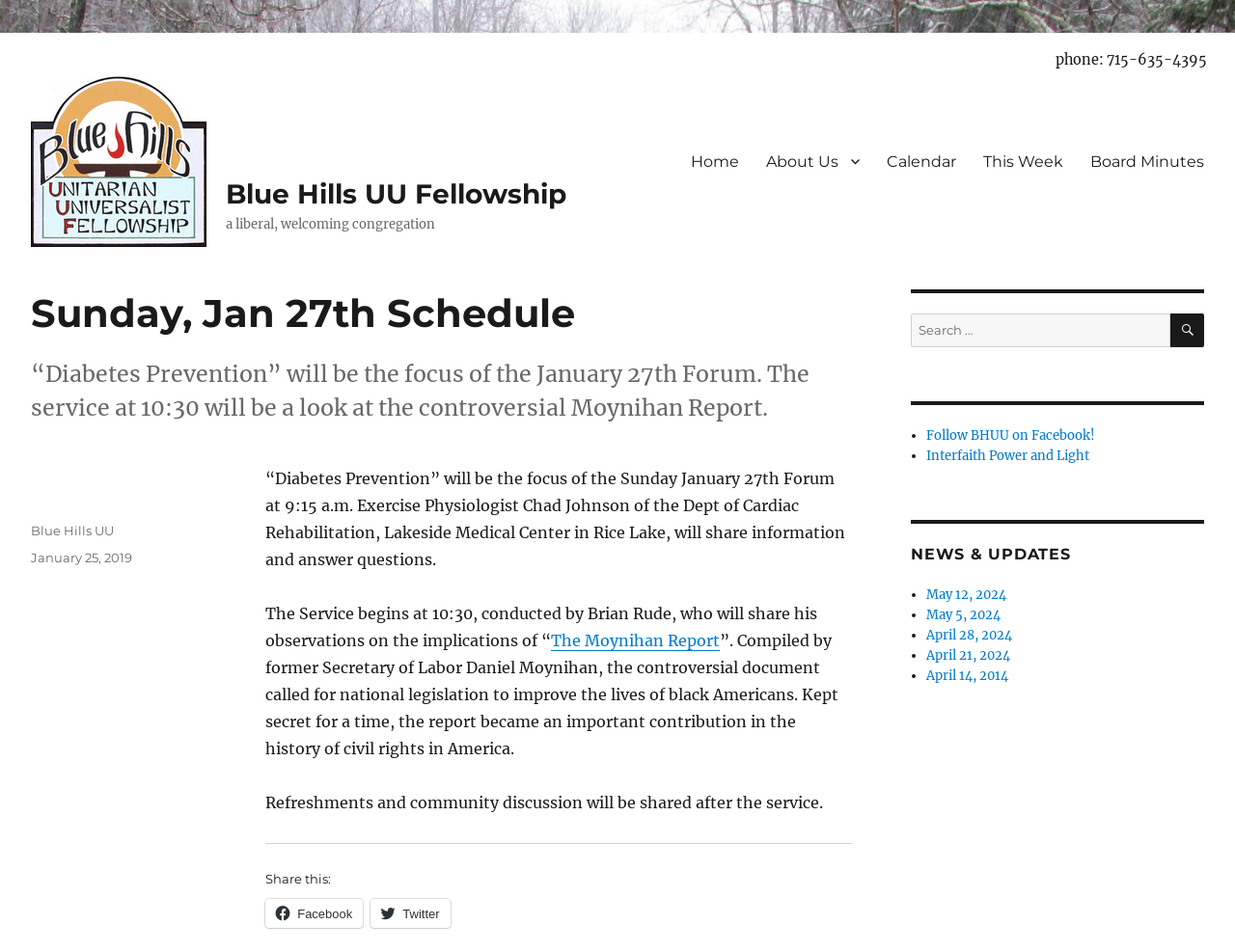Pinpoint the bounding box coordinates of the clickable element needed to complete the instruction: "Share this on Facebook". The coordinates should be provided as four float numbers between 0 and 1: [left, top, right, bottom].

[0.215, 0.944, 0.294, 0.975]